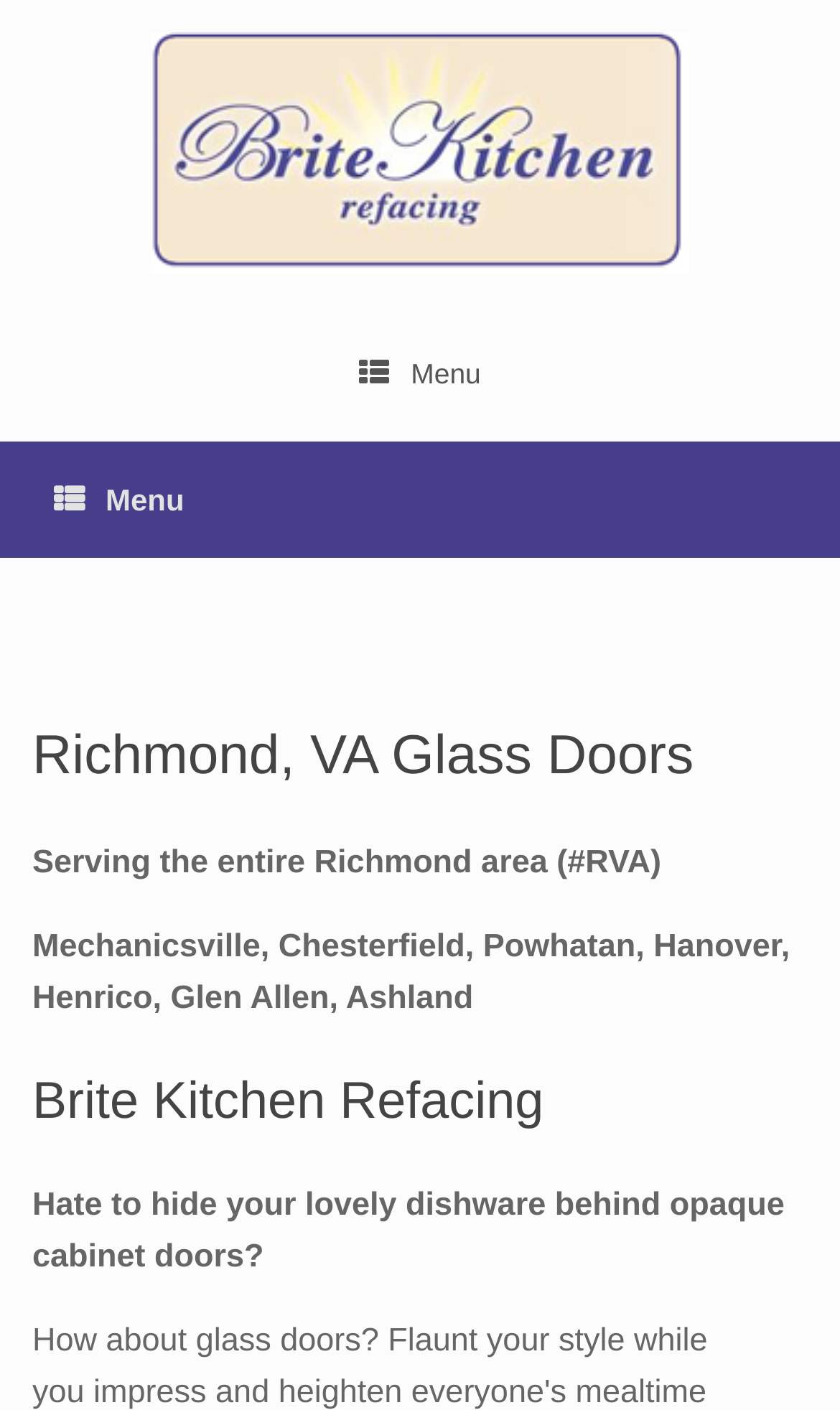Is there a menu on the webpage?
Can you offer a detailed and complete answer to this question?

There are two menu icons on the webpage, one at the top right and another at the top left, both represented by the '' symbol, indicating that there is a menu on the webpage.